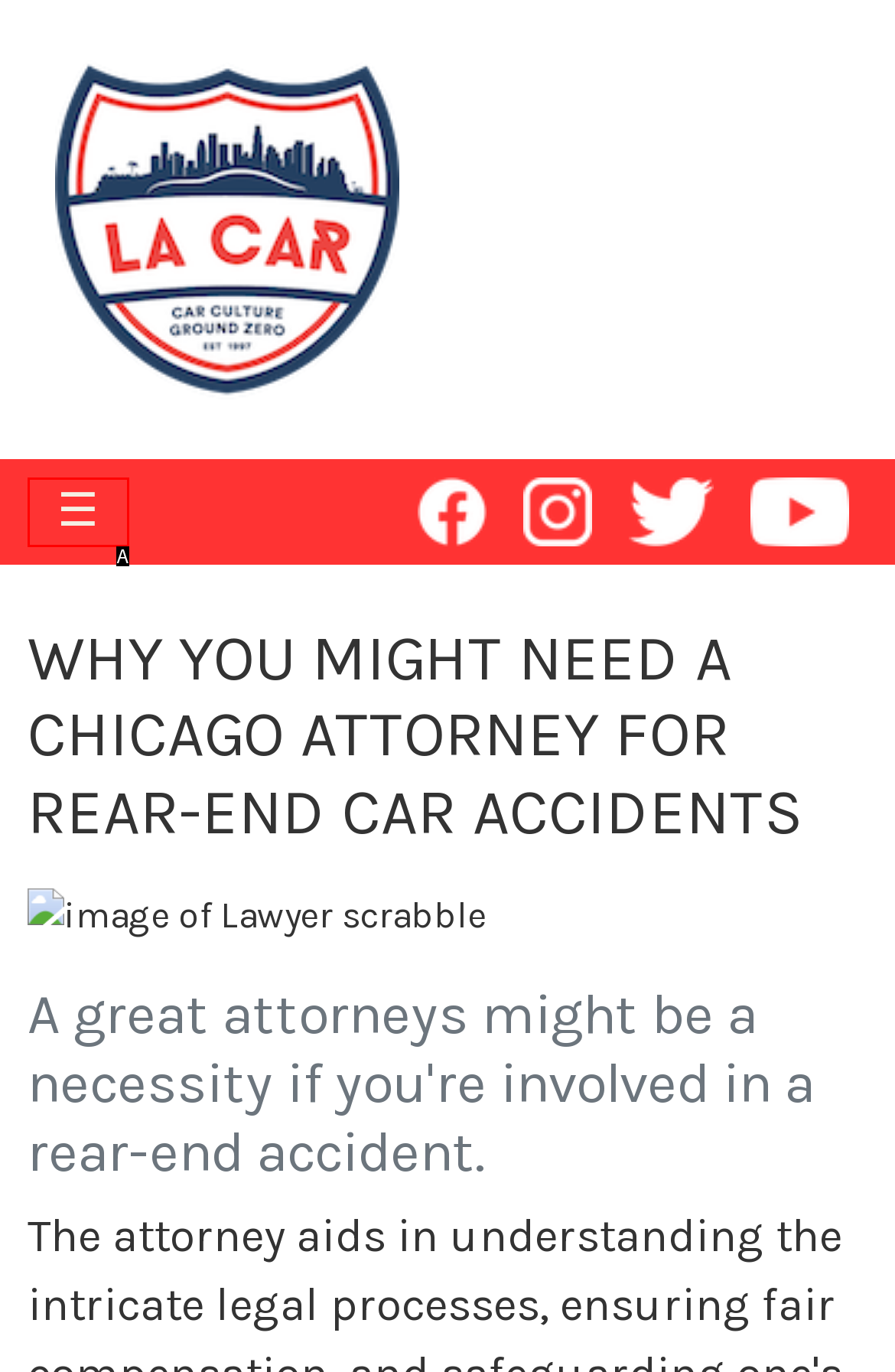Identify the option that corresponds to: ☰
Respond with the corresponding letter from the choices provided.

A